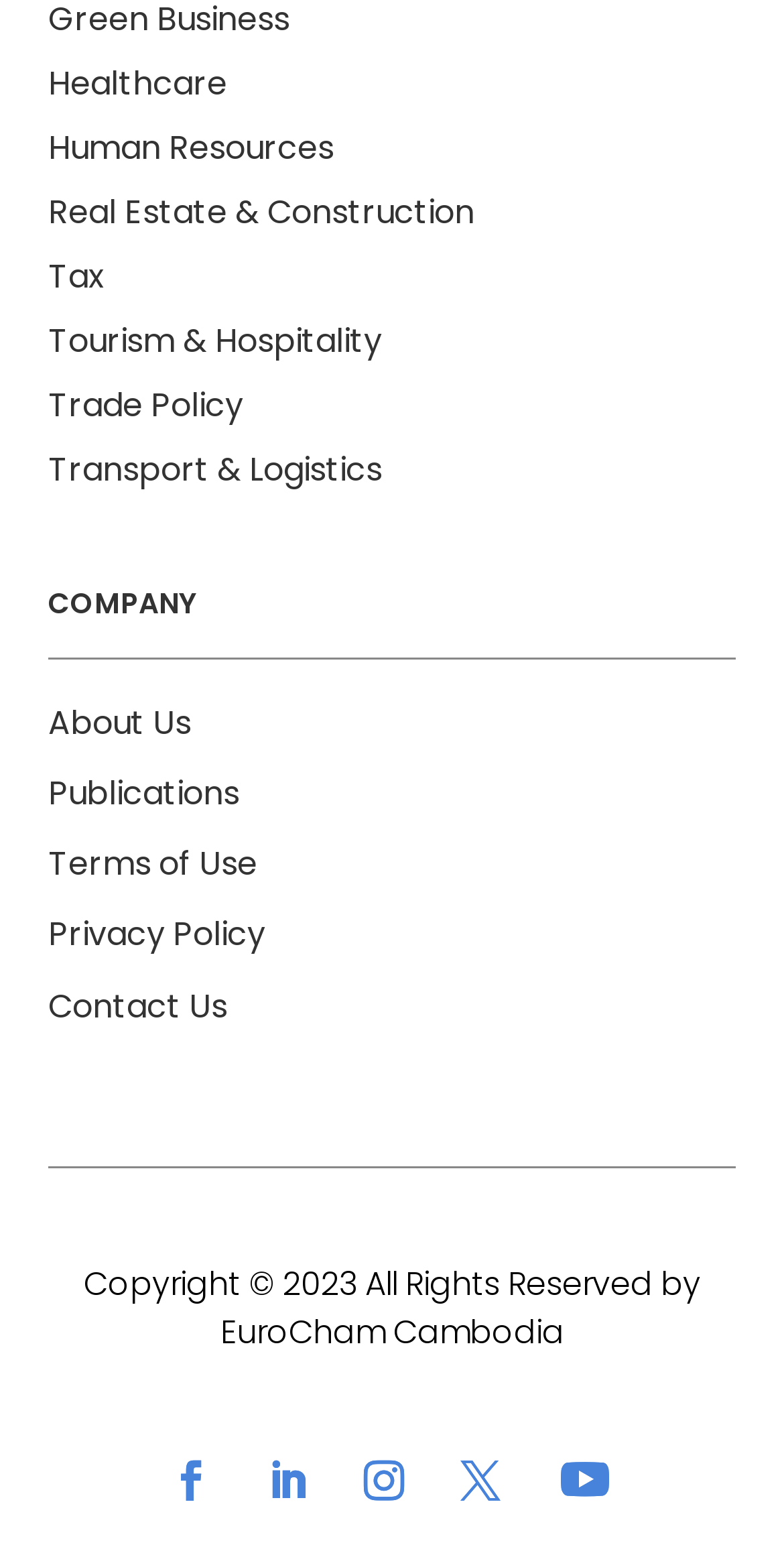Identify the bounding box for the element characterized by the following description: "Real Estate & Construction".

[0.062, 0.122, 0.605, 0.152]